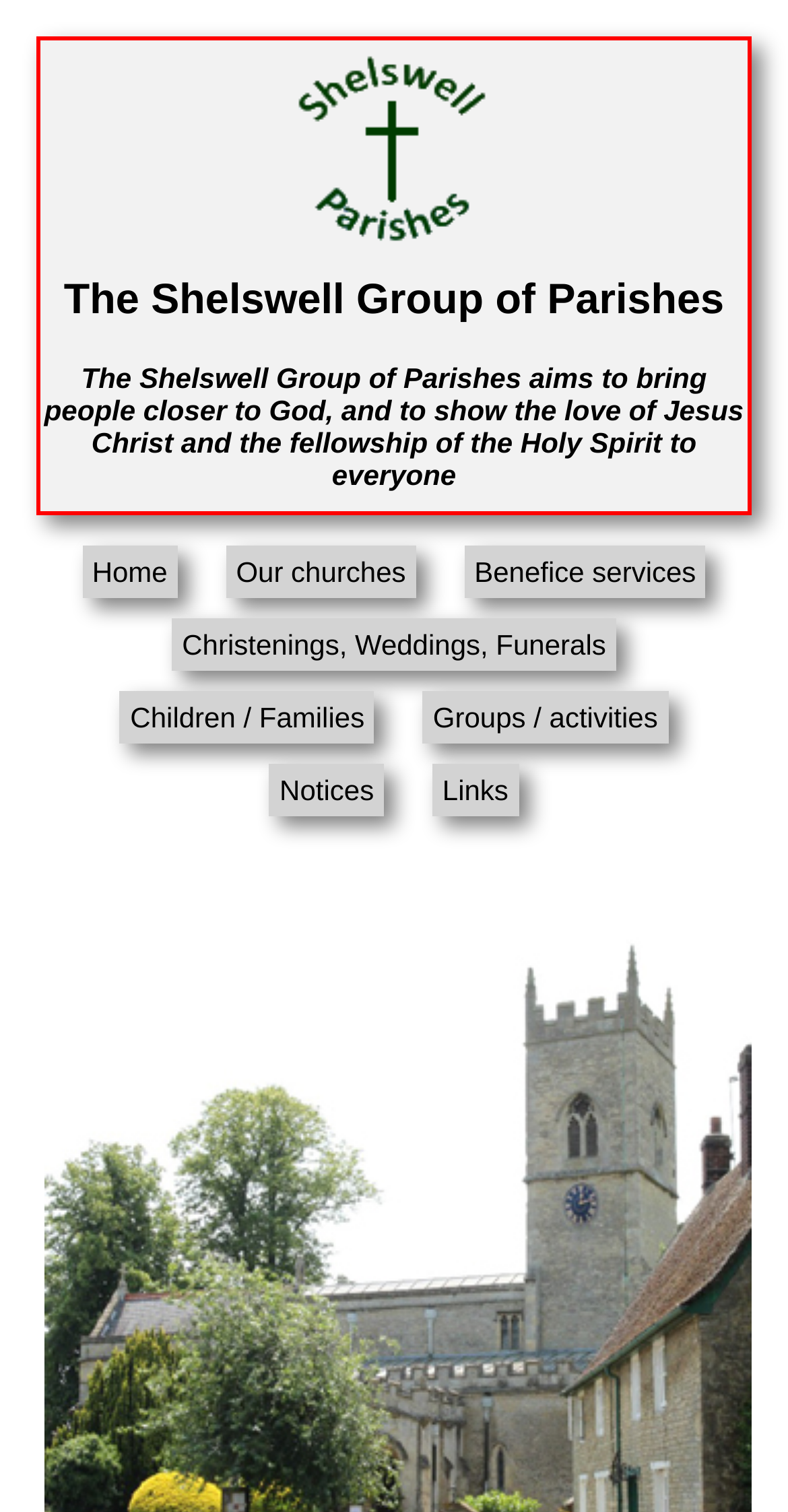Convey a detailed summary of the webpage, mentioning all key elements.

The webpage is dedicated to the Shelswell group of church parishes in the Diocese of Oxford. At the top left of the page, there is a logo of the Shelswell group. Below the logo, a heading "The Shelswell Group of Parishes" is prominently displayed. 

A brief description of the group's mission is provided, stating that it aims to bring people closer to God and show the love of Jesus Christ and the fellowship of the Holy Spirit to everyone. This text is positioned below the heading.

The main navigation menu is located below the description, with five links: "Home" on the left, followed by "Our churches", "Benefice services", "Children / Families", and "Links" on the right. 

Below the navigation menu, there are three sections of text. The first section, "Christenings, Weddings, Funerals", is positioned above the middle of the page. The second section, "Groups / activities", is located to the right of the first section. The third section, "Notices", is positioned below the first section.